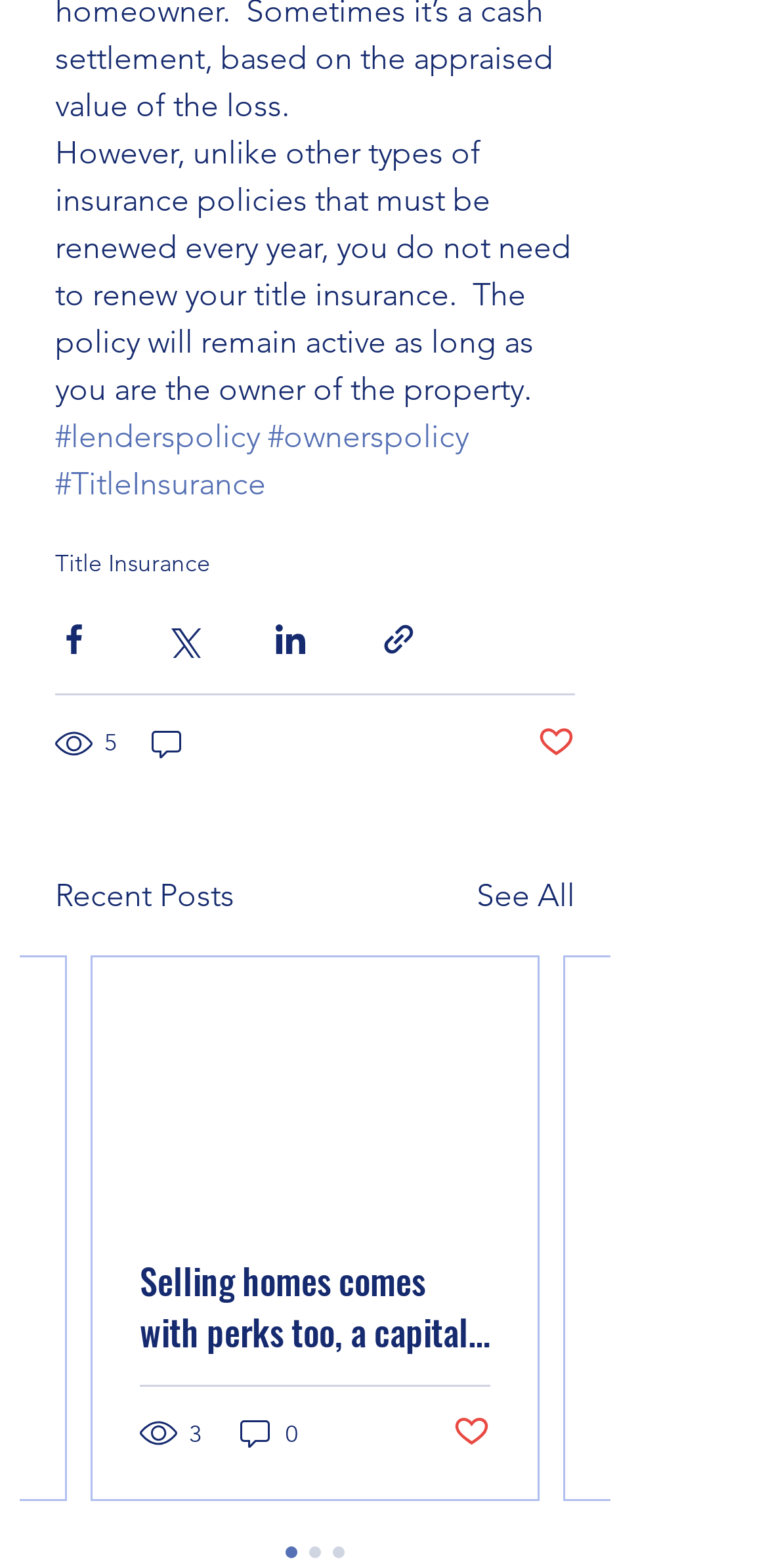Determine the bounding box for the UI element that matches this description: "aria-label="Share via Twitter"".

[0.213, 0.395, 0.262, 0.419]